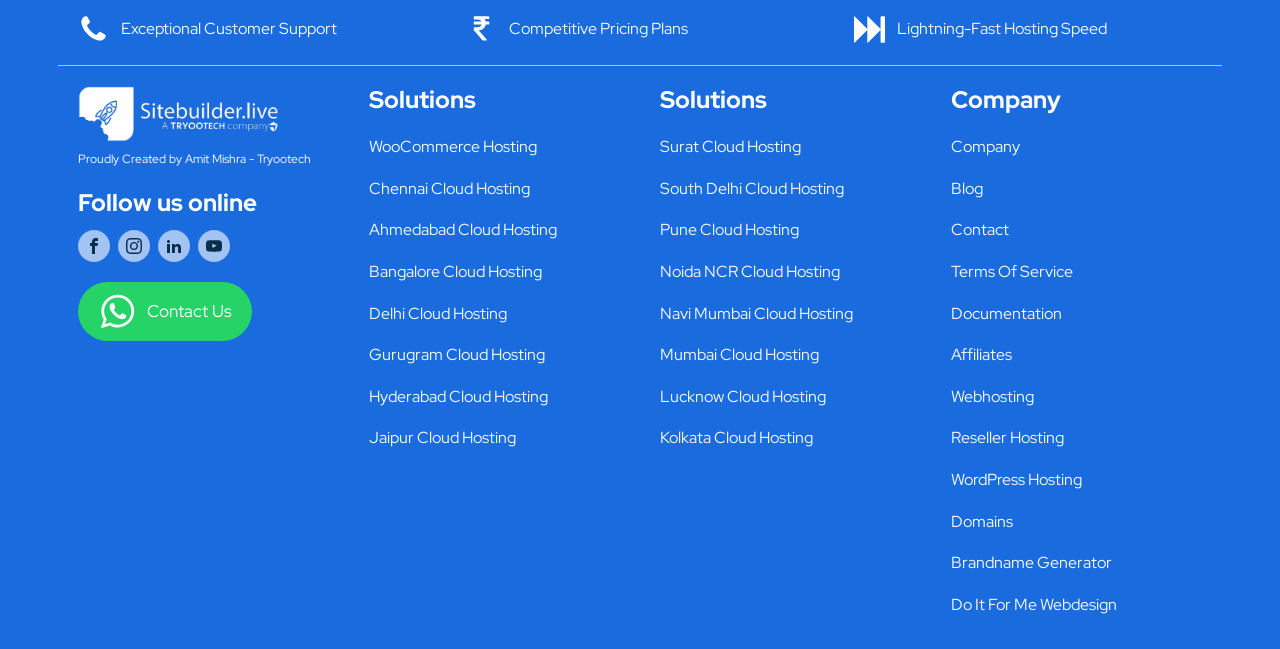Respond to the question below with a single word or phrase: What is the purpose of the 'Contact Us' link?

To contact the company